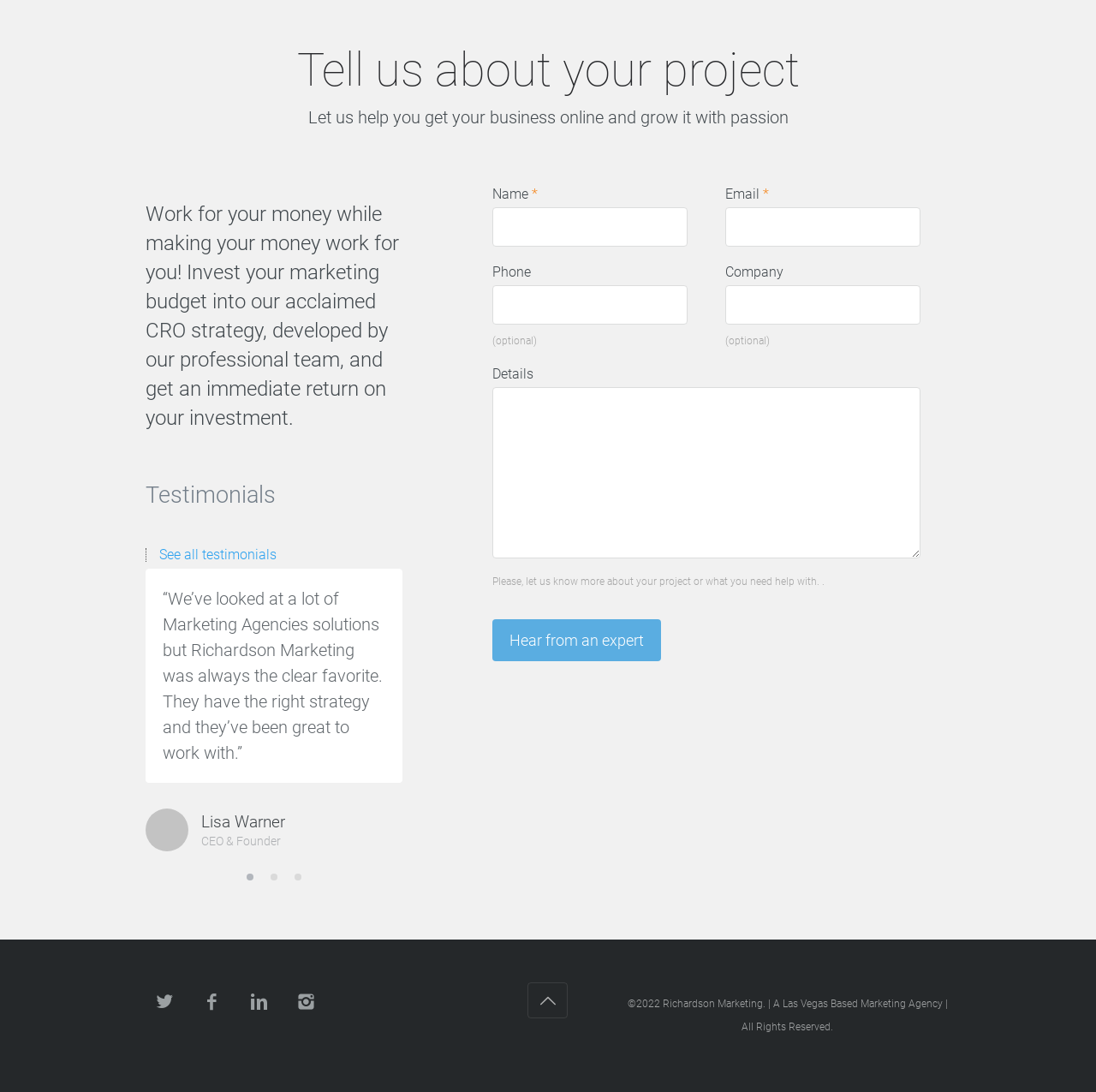Respond concisely with one word or phrase to the following query:
How many testimonials are displayed on the webpage?

3